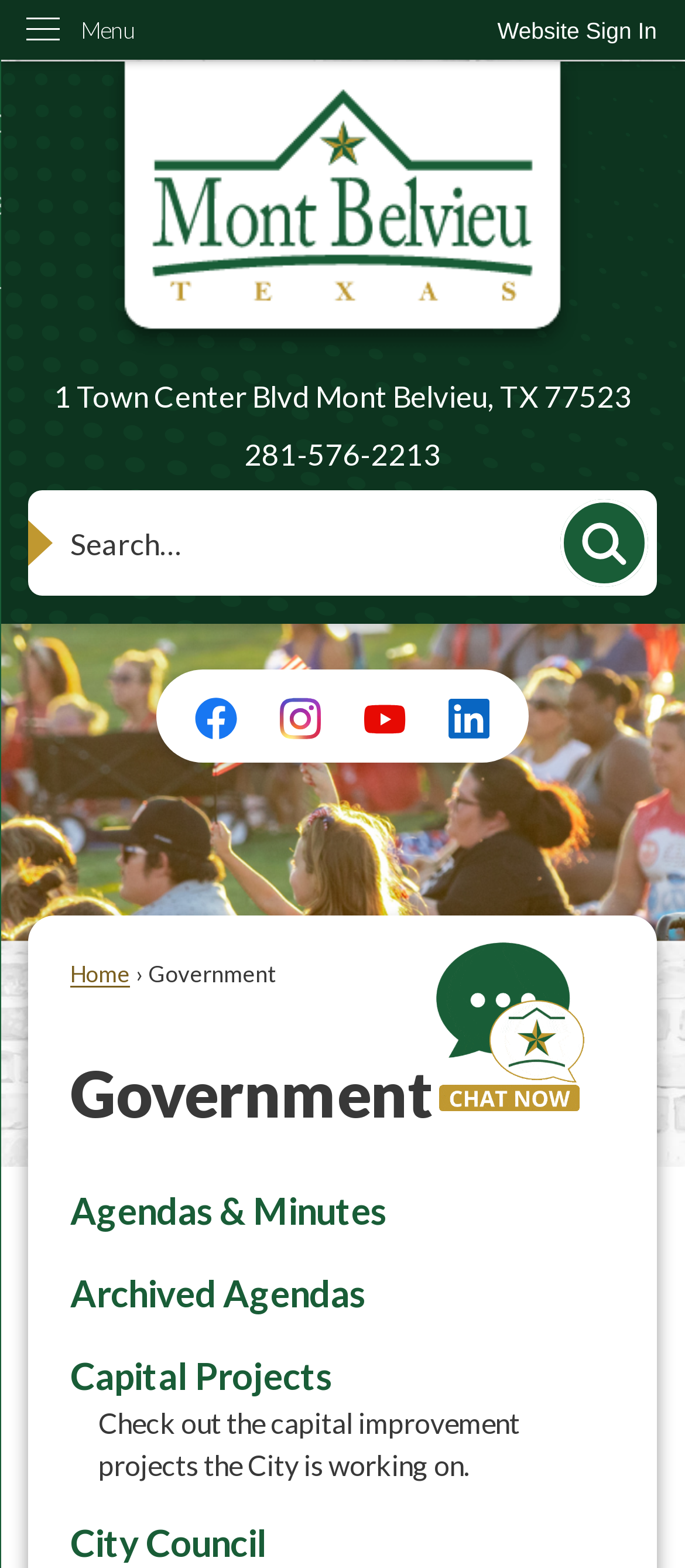Bounding box coordinates are specified in the format (top-left x, top-left y, bottom-right x, bottom-right y). All values are floating point numbers bounded between 0 and 1. Please provide the bounding box coordinate of the region this sentence describes: aria-label="More actions"

None